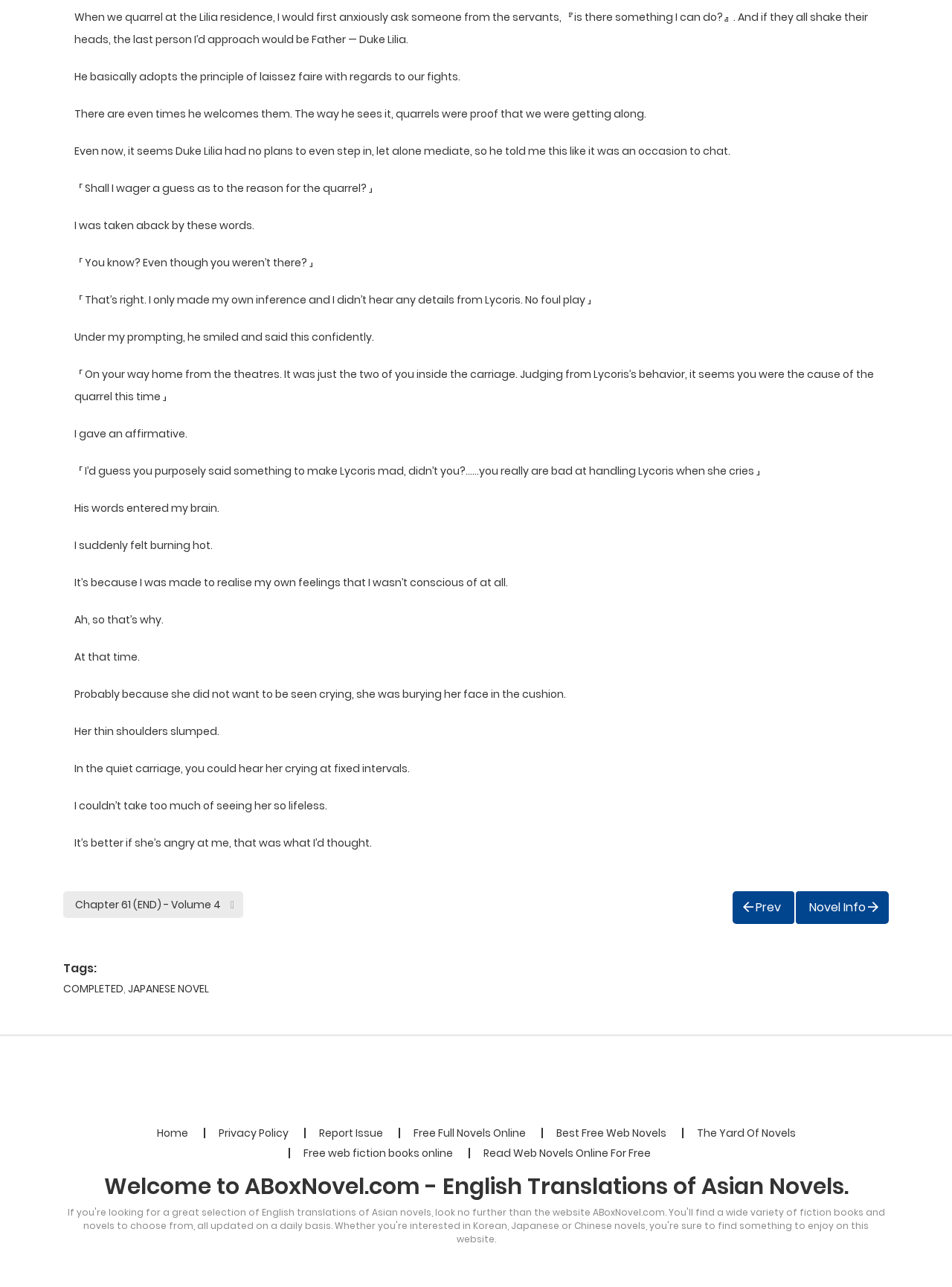Highlight the bounding box coordinates of the element that should be clicked to carry out the following instruction: "Click Prev". The coordinates must be given as four float numbers ranging from 0 to 1, i.e., [left, top, right, bottom].

[0.77, 0.692, 0.834, 0.718]